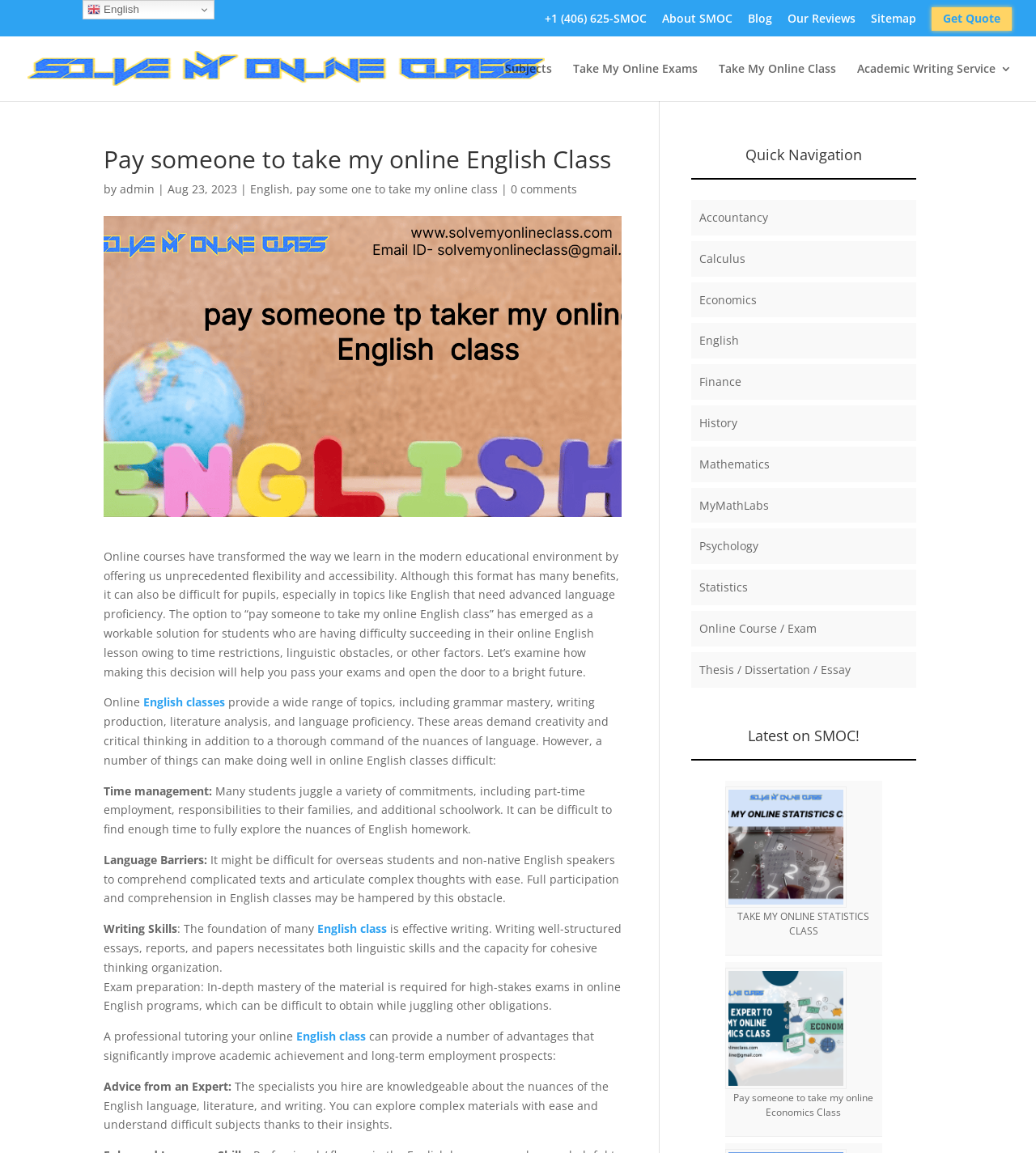Identify and generate the primary title of the webpage.

Pay someone to take my online English Class